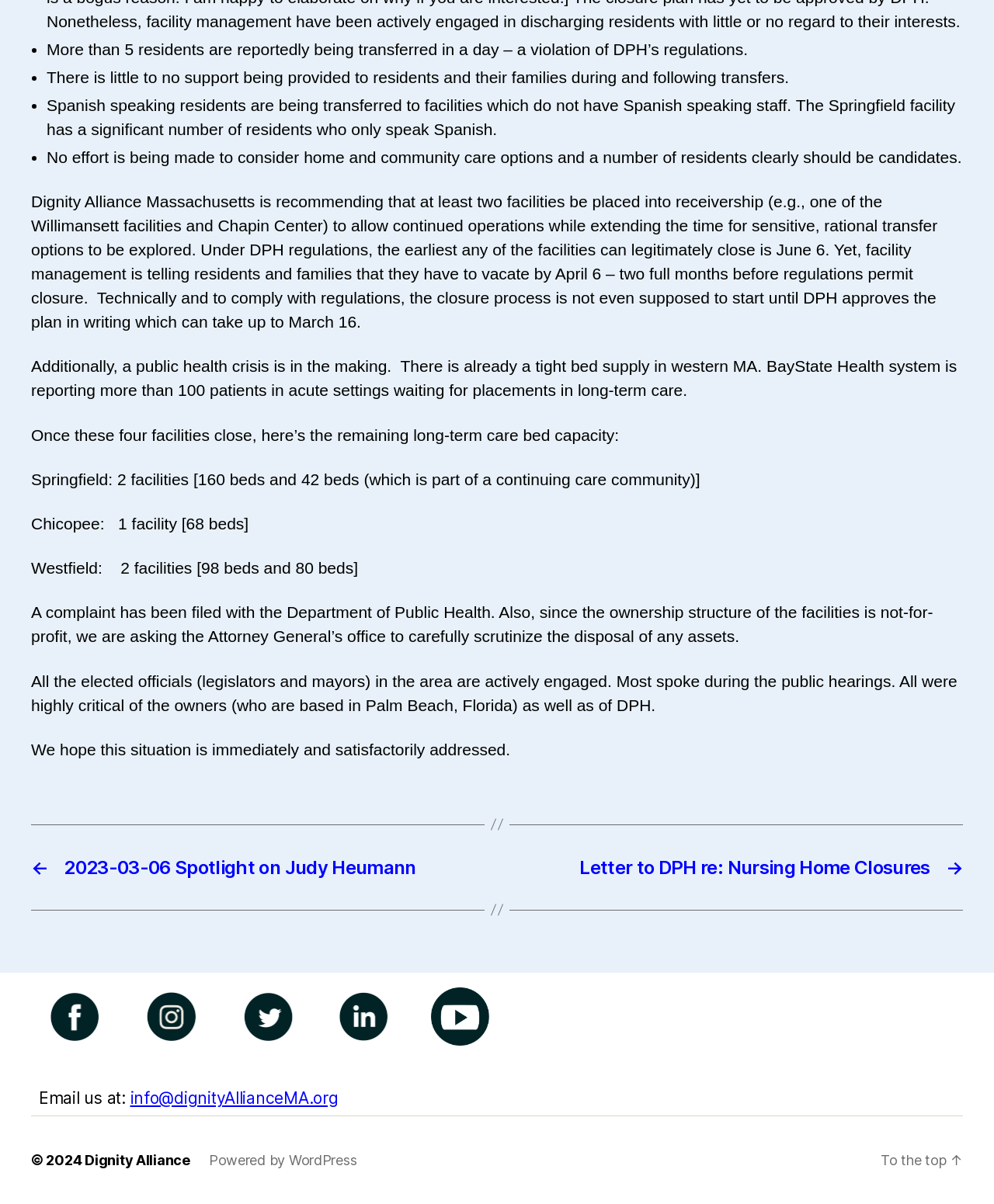Determine the bounding box coordinates for the UI element matching this description: "alt="Twitter"".

[0.143, 0.857, 0.202, 0.871]